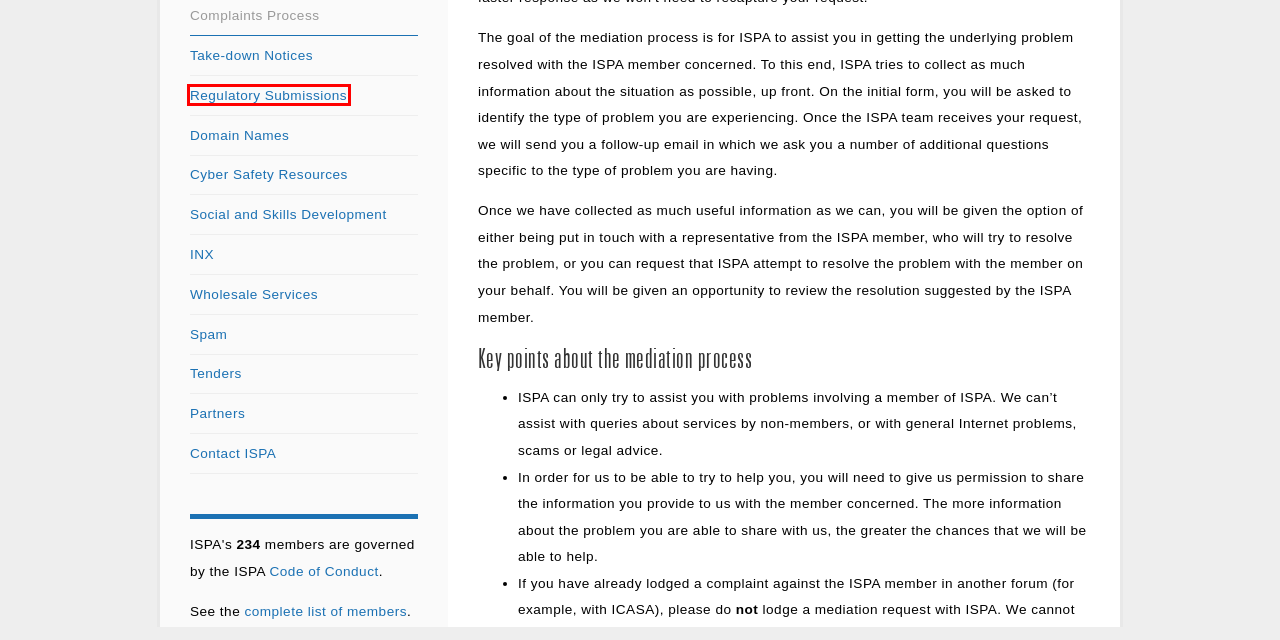Given a screenshot of a webpage featuring a red bounding box, identify the best matching webpage description for the new page after the element within the red box is clicked. Here are the options:
A. Partners |  ISPA
B. Cyber Safety Resources |  ISPA
C. List of Members |  ISPA
D. Spam |  ISPA
E. Take-down notices |  ISPA
F. Tenders |  ISPA
G. Complaints process |  ISPA
H. Regulatory Submissions |  ISPA

H